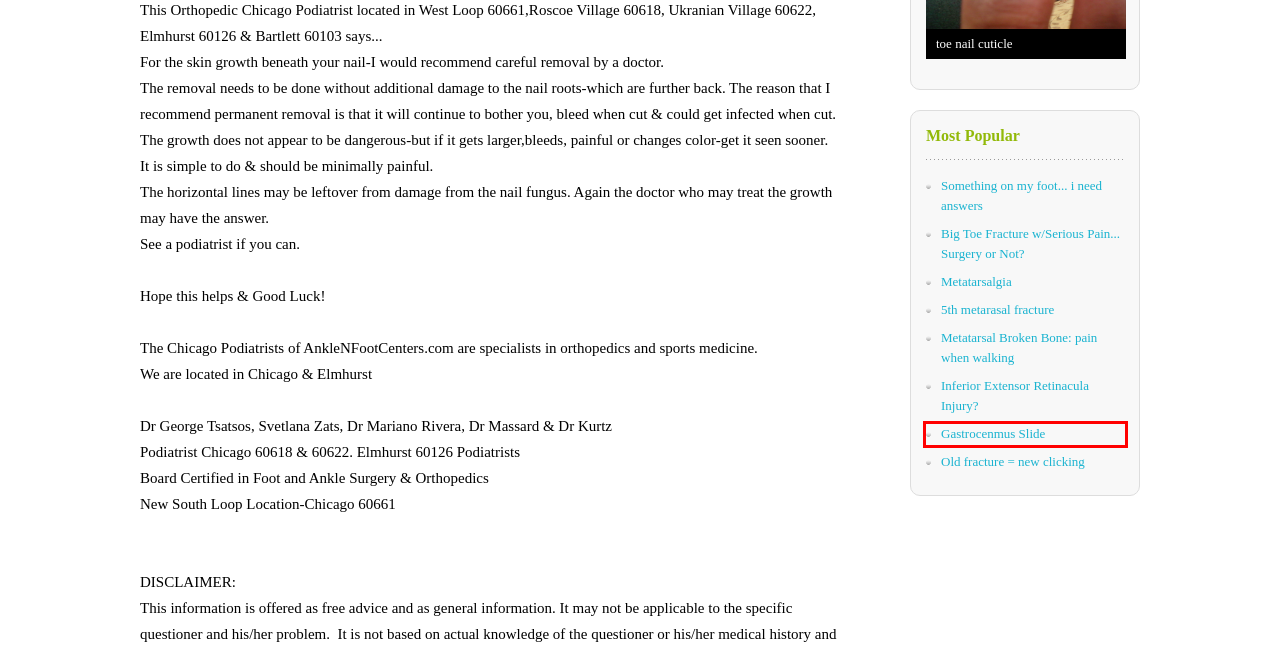You are given a webpage screenshot where a red bounding box highlights an element. Determine the most fitting webpage description for the new page that loads after clicking the element within the red bounding box. Here are the candidates:
A. Something on my foot... i need answers_Podiatry
B. Gastrocenmus Slide_Podiatry
C. Metatarsalgia_Podiatry
D. Inferior Extensor Retinacula Injury?_Podiatry
E. Big Toe Fracture w/Serious Pain... Surgery or Not?_Podiatry
F. 5th metarasal fracture_Podiatry
G. toe nail cuticle_Podiatry
H. Metatarsal Broken Bone: pain when walking_Podiatry

B